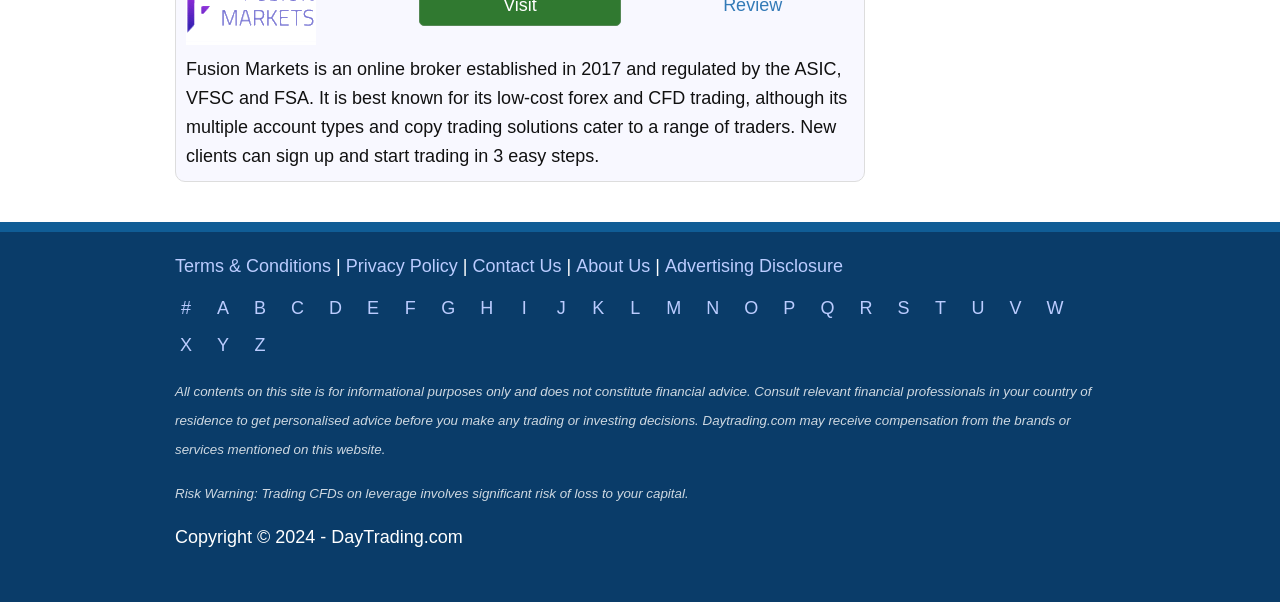What is the purpose of the text at the very bottom of the webpage?
Using the image, provide a concise answer in one word or a short phrase.

Disclaimer